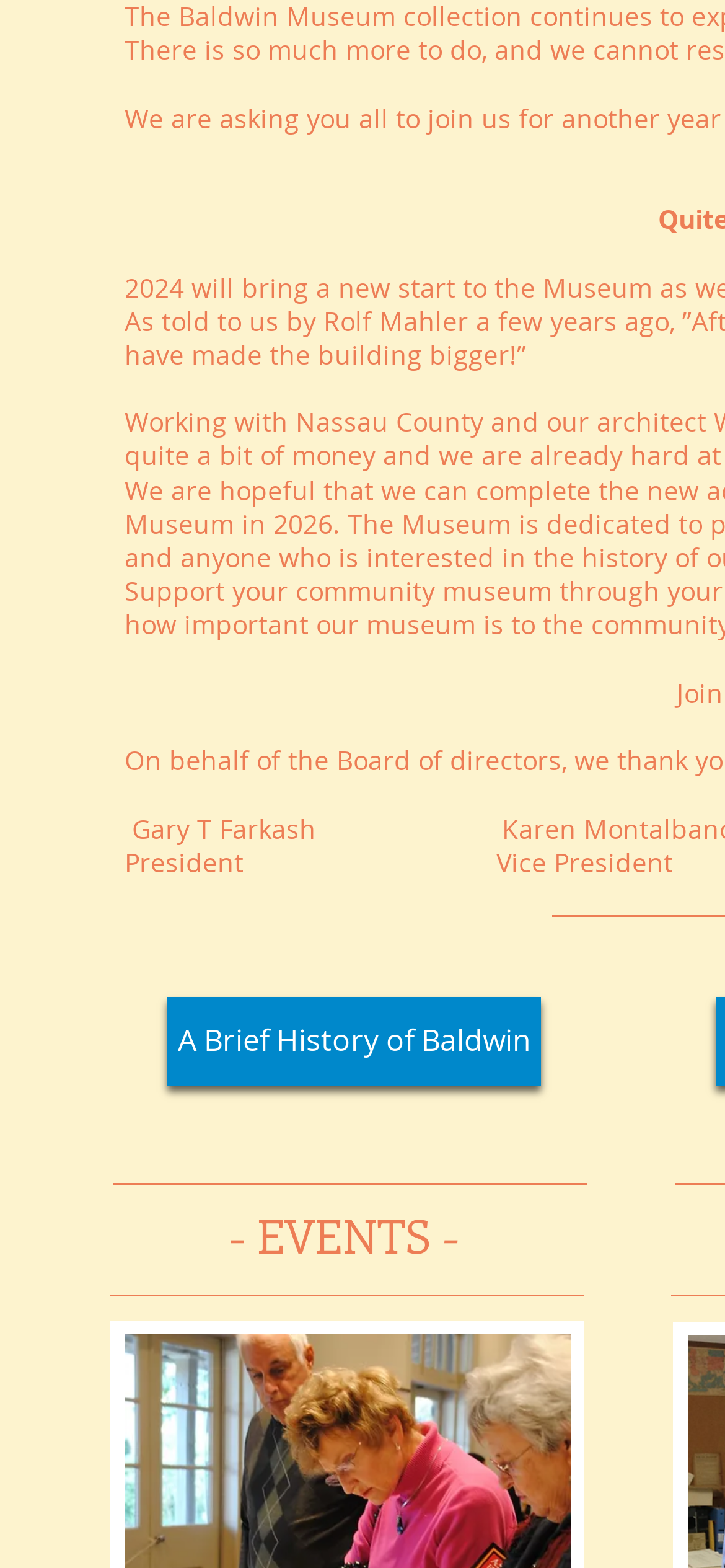Predict the bounding box of the UI element based on the description: "A Brief History of Baldwin". The coordinates should be four float numbers between 0 and 1, formatted as [left, top, right, bottom].

[0.231, 0.636, 0.746, 0.693]